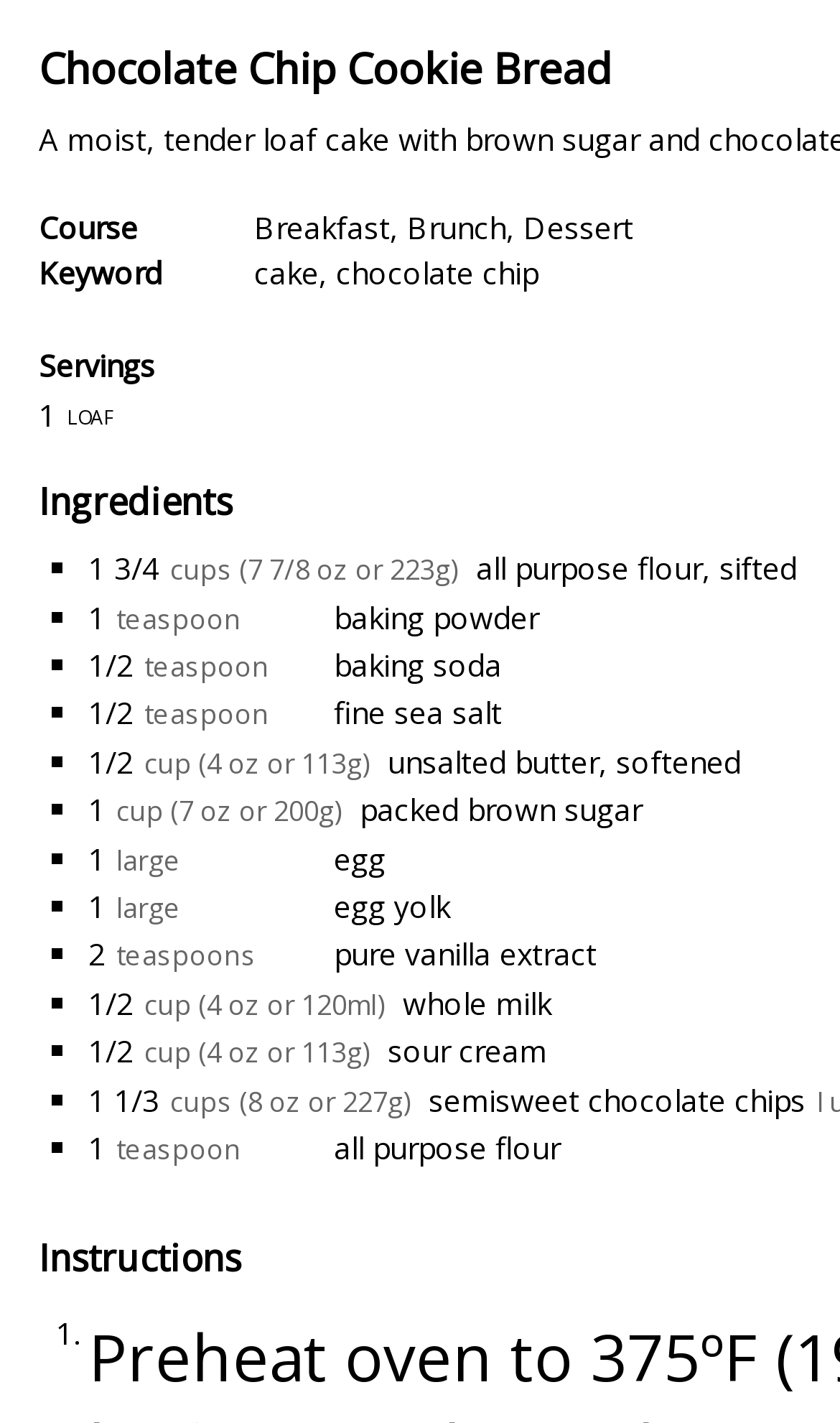What is the first ingredient in the recipe?
Using the image, respond with a single word or phrase.

all purpose flour